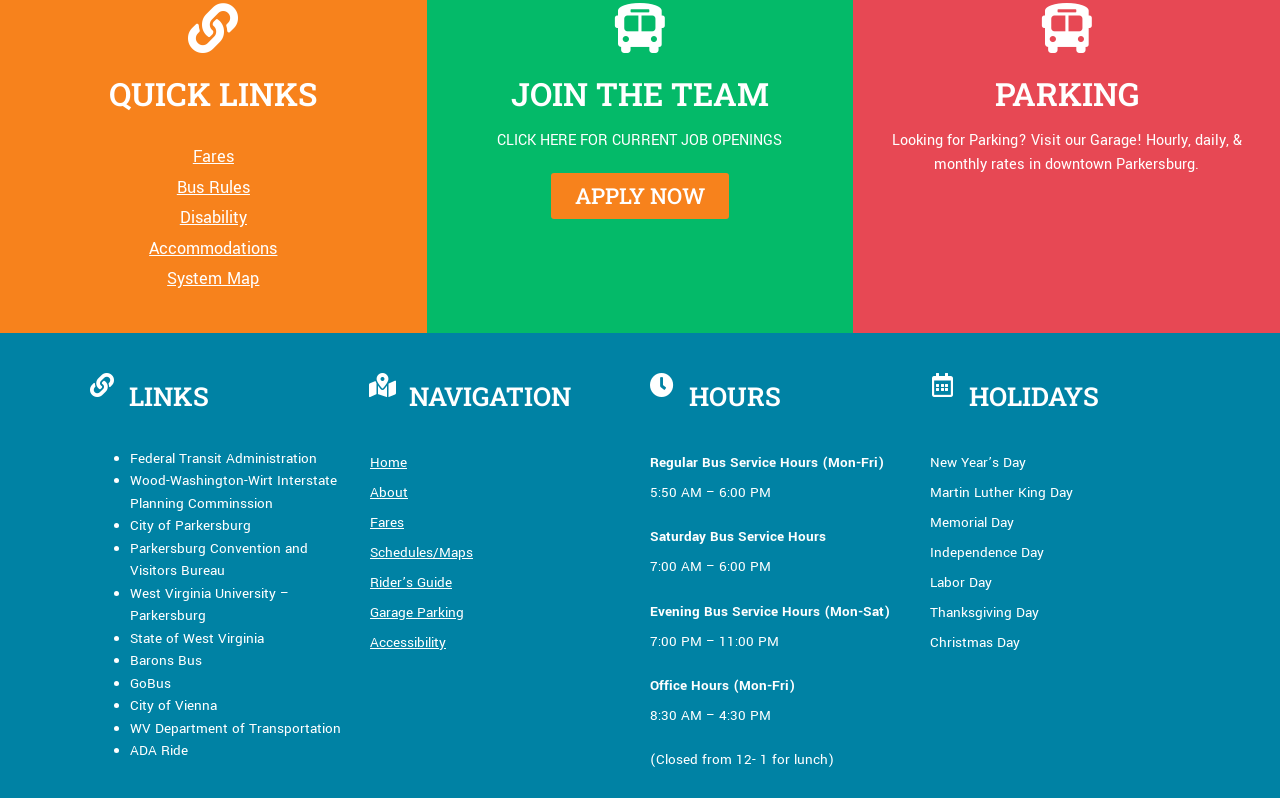What is the purpose of the 'PARKING' section?
Based on the screenshot, answer the question with a single word or phrase.

Parking information